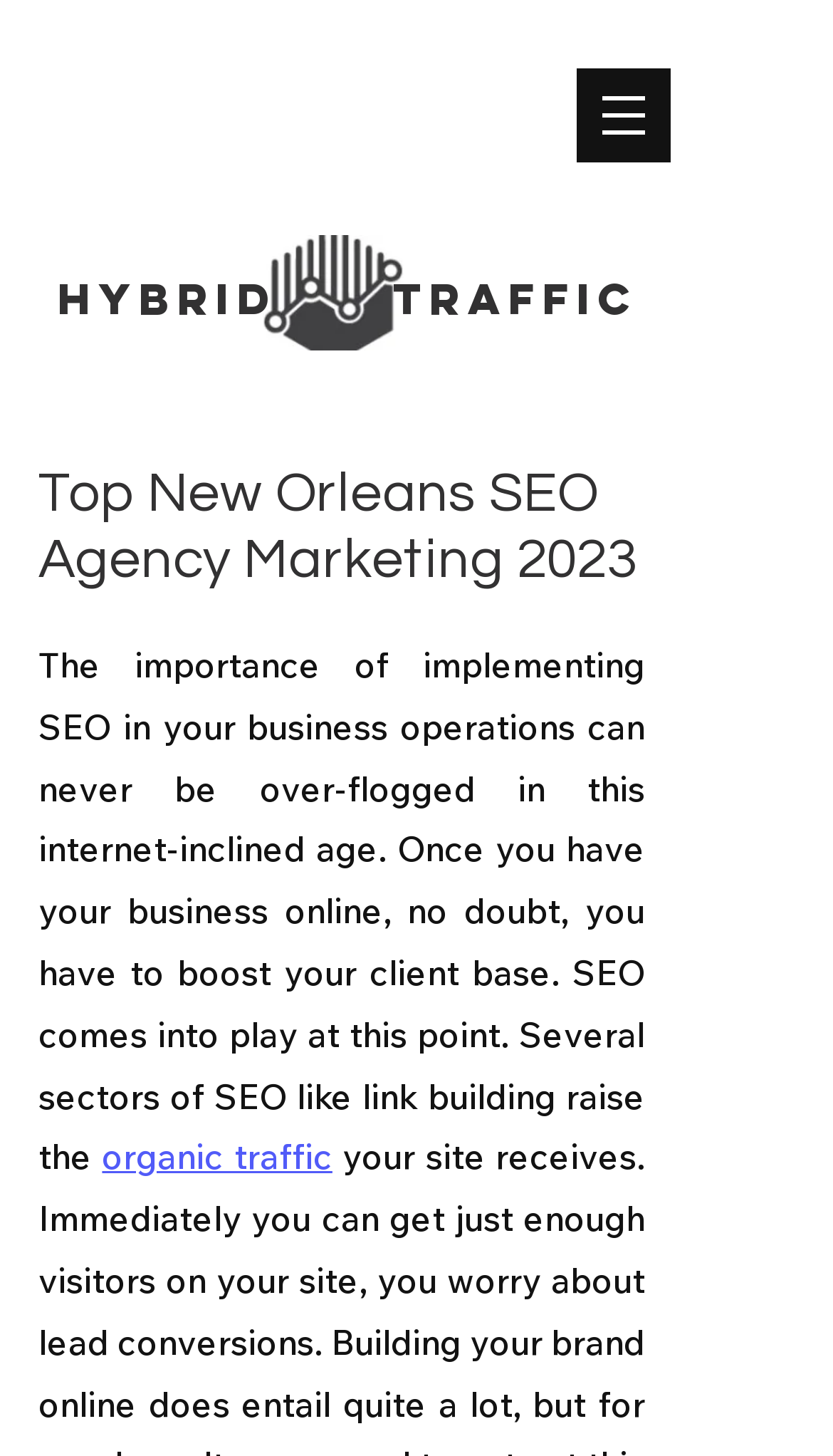What is the purpose of SEO?
Please describe in detail the information shown in the image to answer the question.

I found this answer by reading the StaticText element which mentions that 'once you have your business online, no doubt, you have to boost your client base. SEO comes into play at this point.' This implies that the purpose of SEO is to increase the client base.